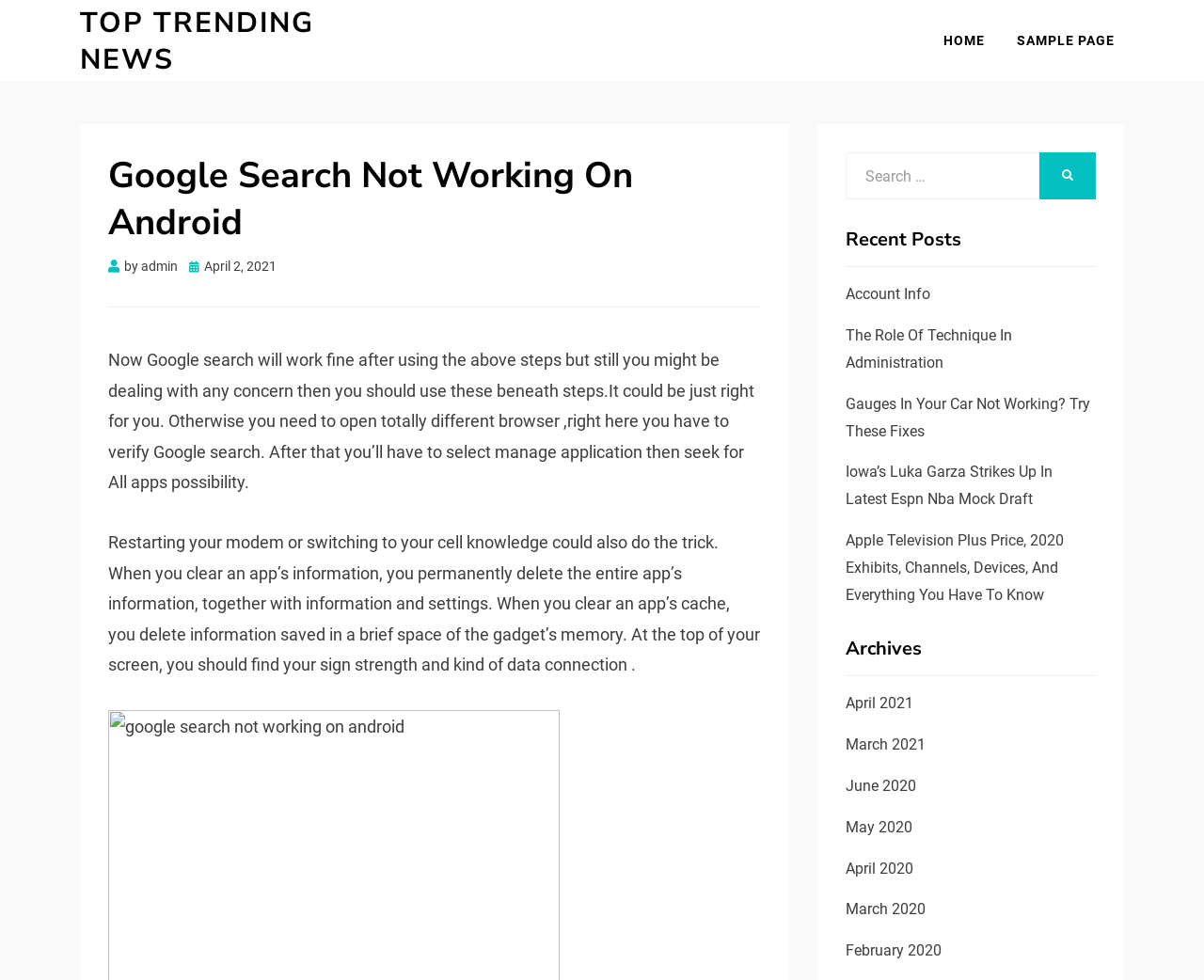Use the information in the screenshot to answer the question comprehensively: When was the article posted?

The posting date of the article is mentioned as 'April 2, 2021' which is a link located below the heading 'Google Search Not Working On Android'.